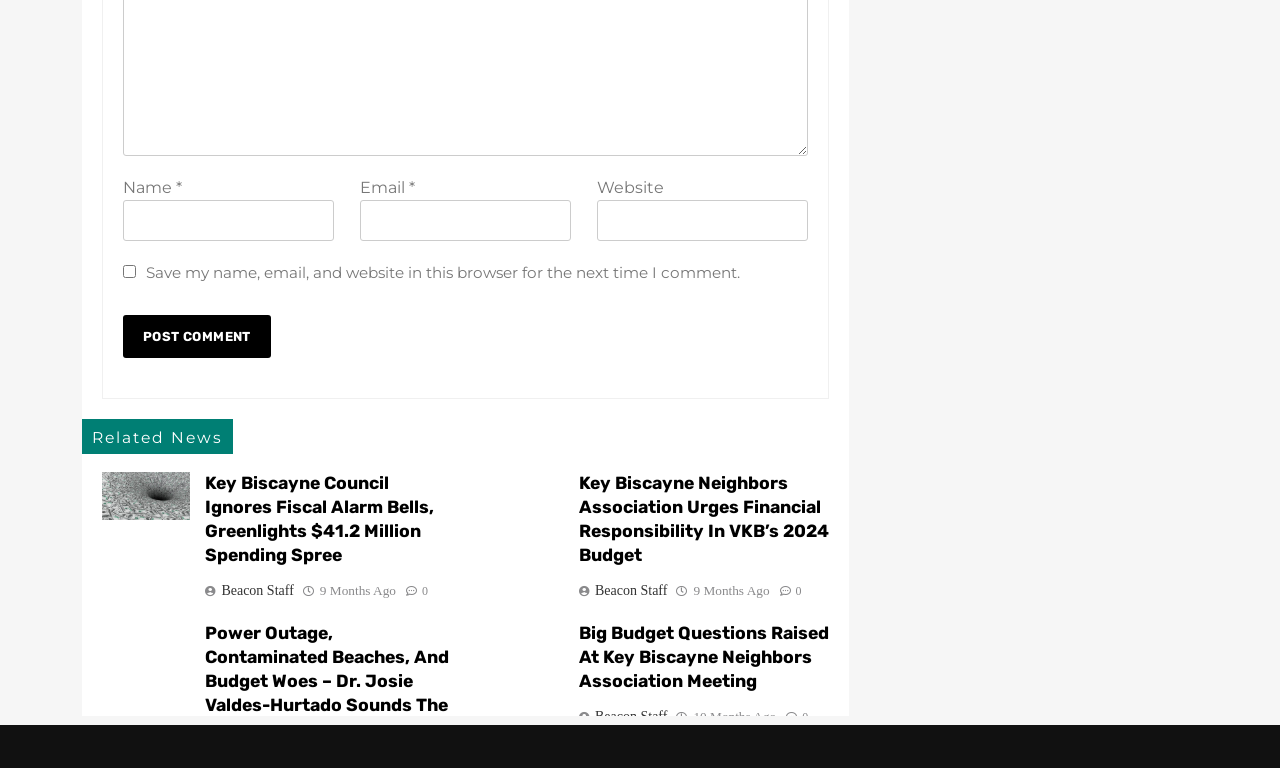Can you show the bounding box coordinates of the region to click on to complete the task described in the instruction: "Visit the link to read about Power Outage"?

[0.16, 0.811, 0.351, 0.962]